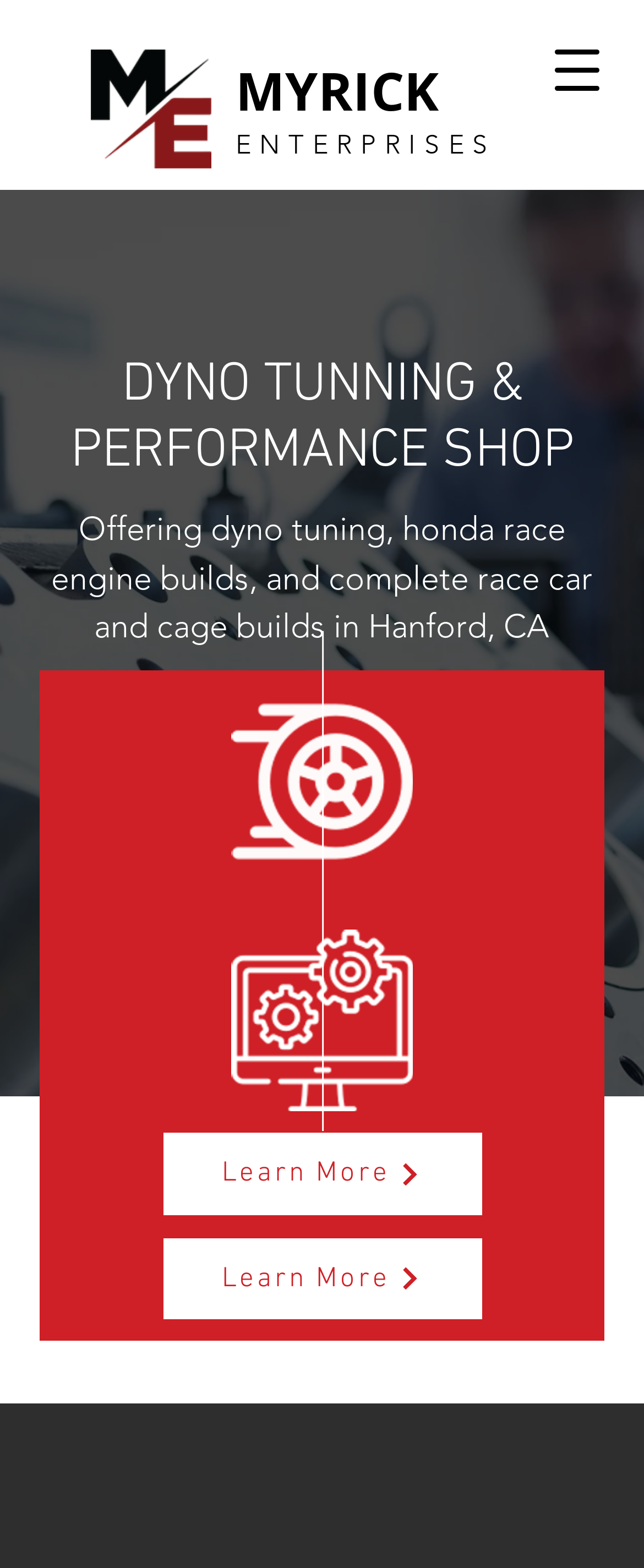What is the purpose of the 'Learn More' links?
Using the visual information, answer the question in a single word or phrase.

To learn more about the company's services